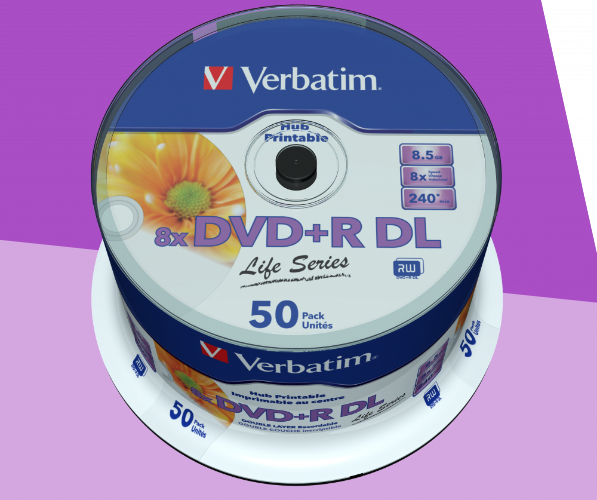What is the purpose of the discs?
Give a one-word or short phrase answer based on the image.

Long-term storage